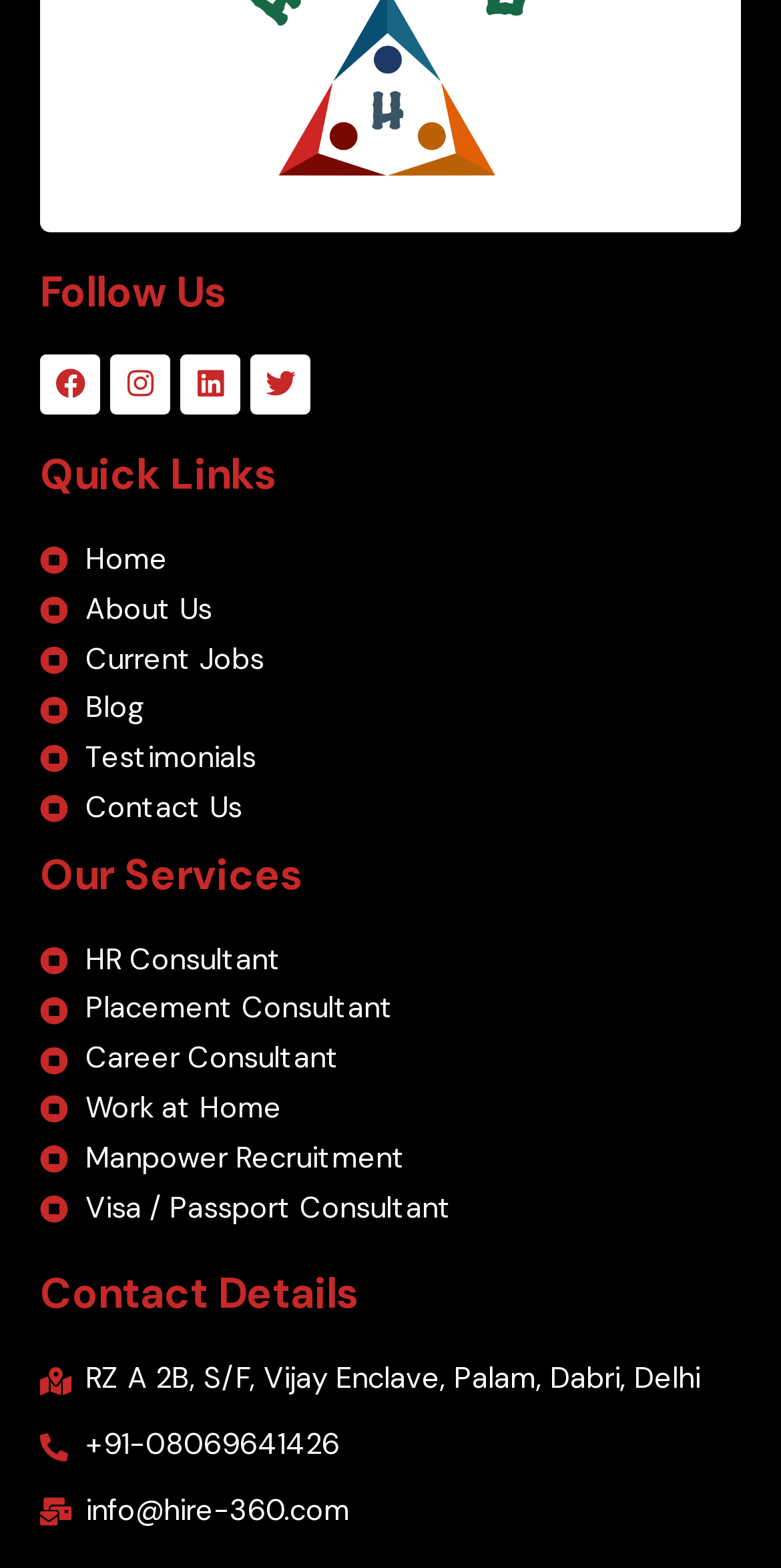Identify the bounding box coordinates of the specific part of the webpage to click to complete this instruction: "Contact Us".

[0.051, 0.5, 0.974, 0.532]